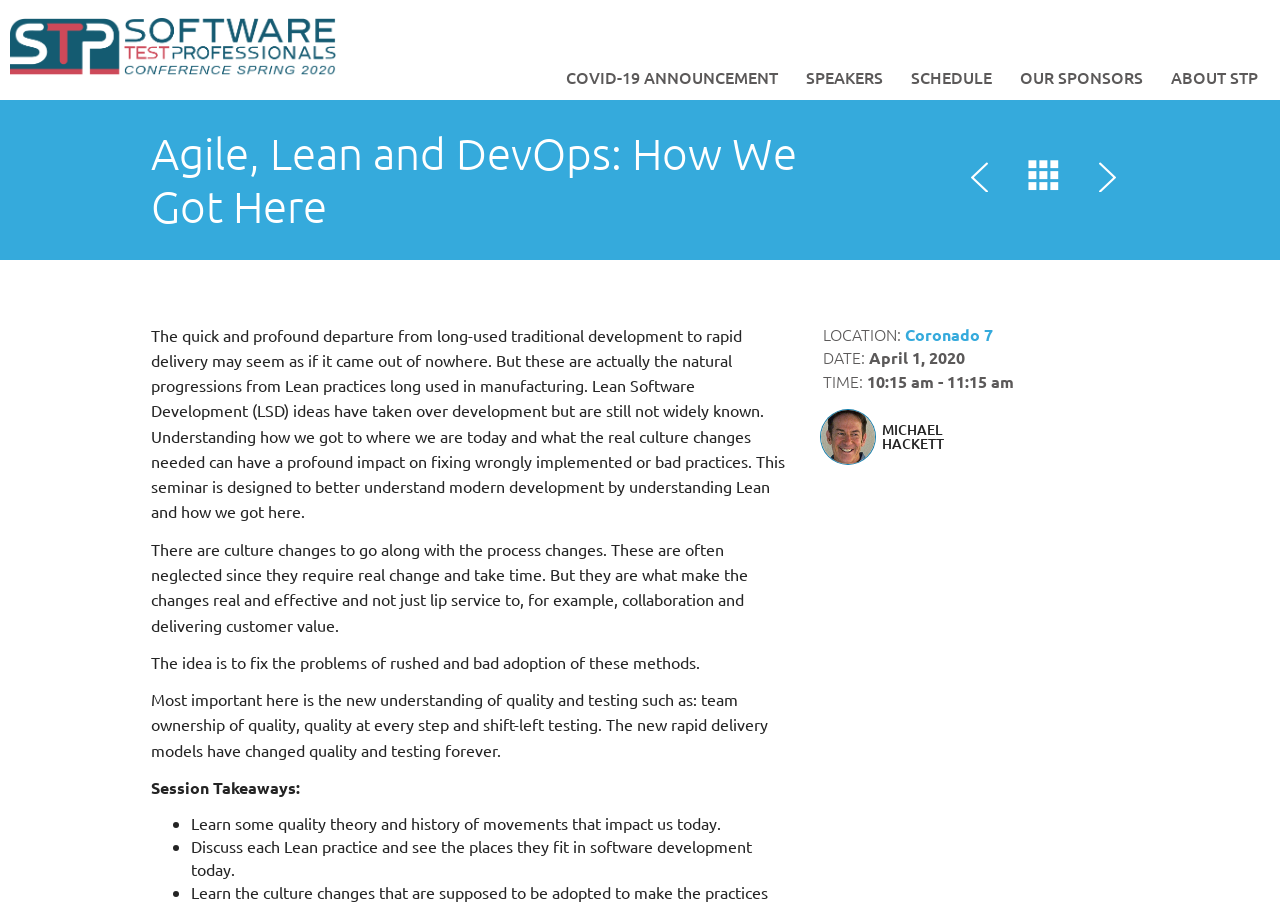Write an elaborate caption that captures the essence of the webpage.

The webpage appears to be a conference session page for STPCon Spring 2020. At the top left, there is a logo of STPCon Spring 2020. Below the logo, there are five navigation links: "COVID-19 ANNOUNCEMENT", "SPEAKERS", "SCHEDULE", "OUR SPONSORS", and "ABOUT STP". 

The main content of the page is divided into two sections. The left section contains a heading "Agile, Lean and DevOps: How We Got Here" and three links to other sessions: "Reading Between The Lines: Correcting ATDD Myths and Traps in Automation", "All", and "No Users Left Behind: Accessibility & Inclusive Design in Action". 

The right section contains a long paragraph of text describing the session, followed by four shorter paragraphs discussing the culture changes and process changes needed for modern development. Below these paragraphs, there is a section titled "Session Takeaways" with three bullet points listing what attendees can expect to learn from the session.

At the bottom of the page, there is a section with details about the session, including the location "Coronado 7", date "April 1, 2020", and time "10:15 am - 11:15 am". There is also a link to the speaker's profile, "Michael Hackett - Logigear MICHAEL HACKETT", accompanied by a small image of the speaker.